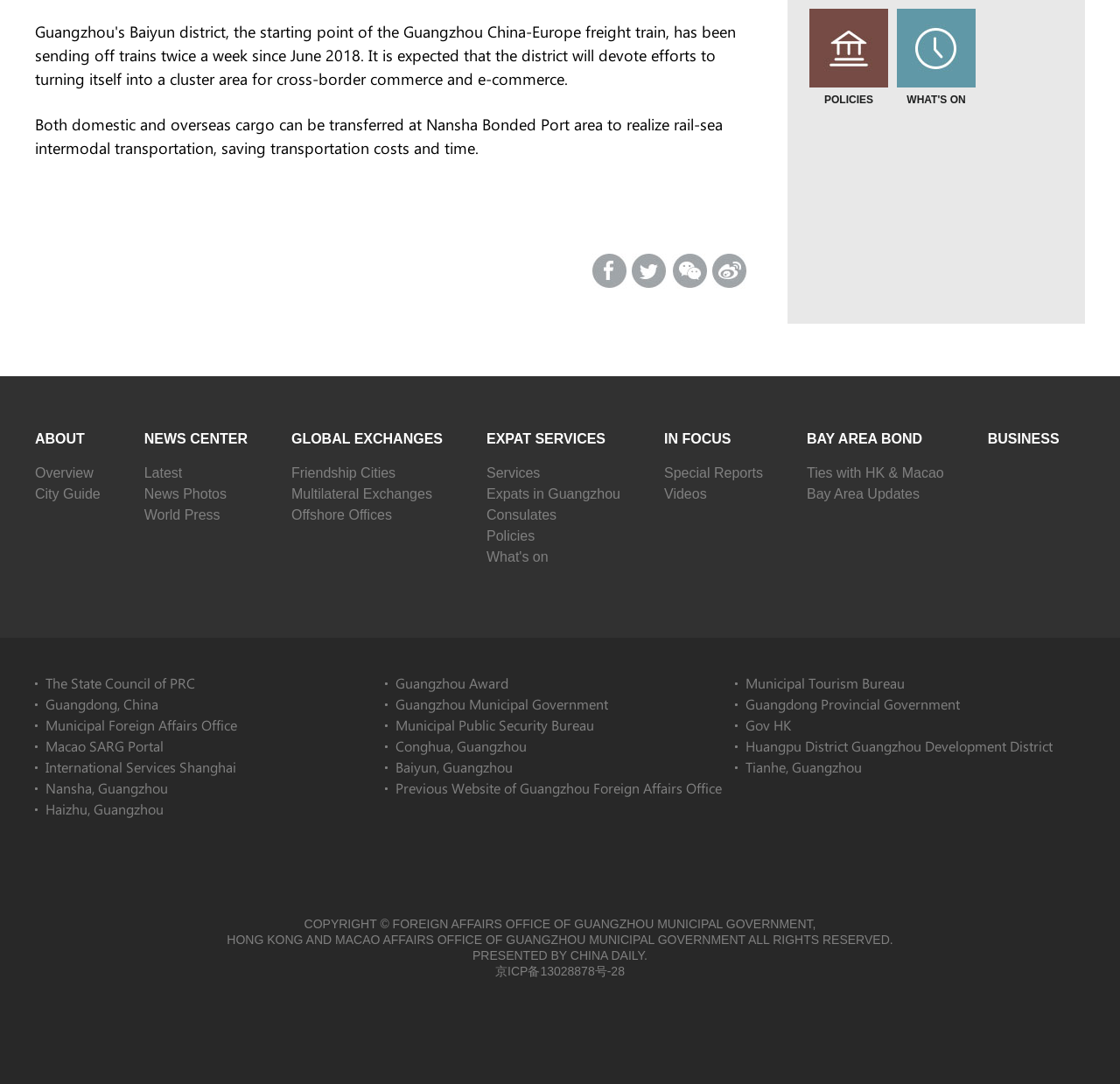Please locate the bounding box coordinates of the element that should be clicked to complete the given instruction: "Explore GLOBAL EXCHANGES".

[0.26, 0.398, 0.395, 0.412]